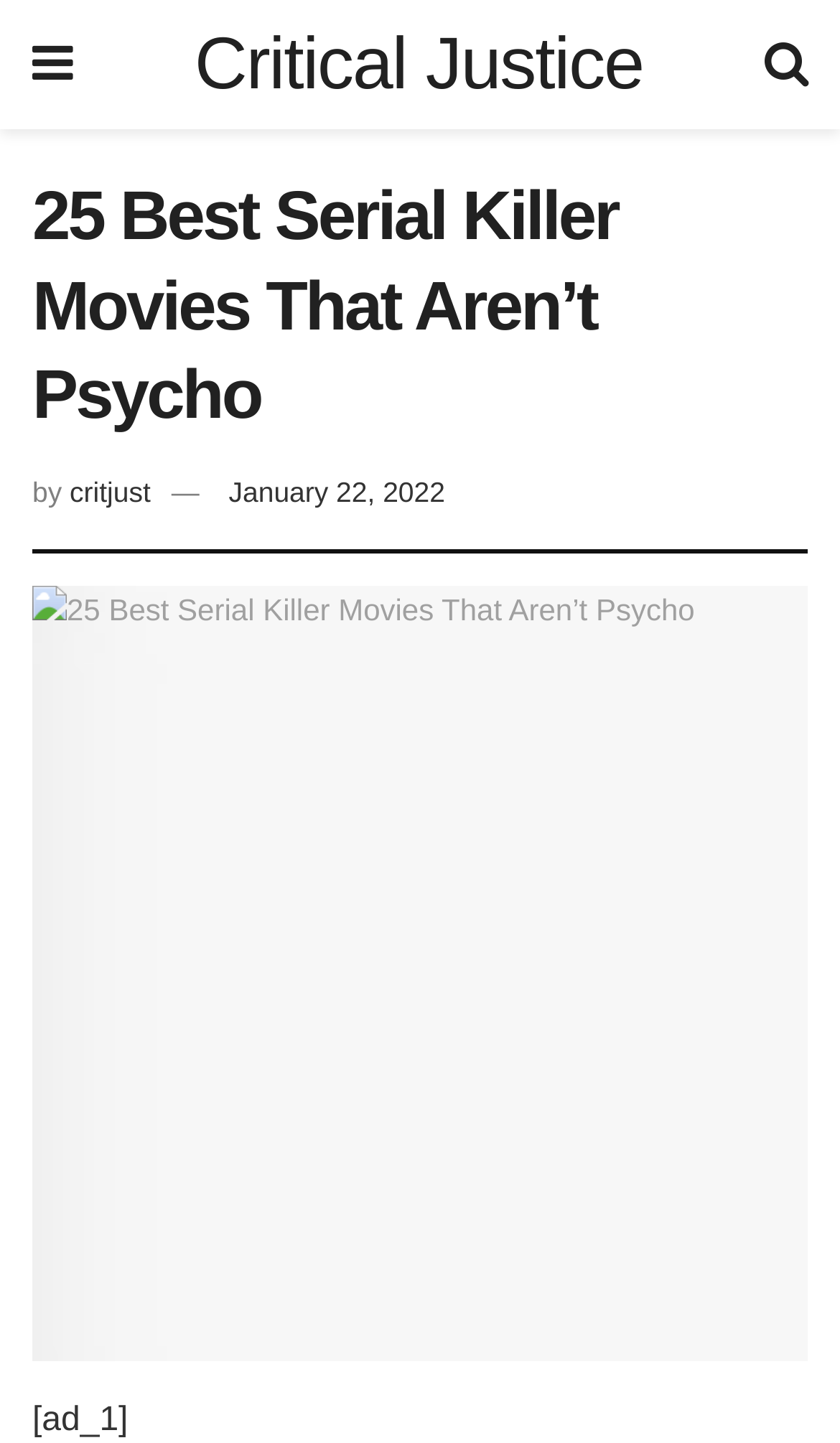How many images are on the webpage?
Use the screenshot to answer the question with a single word or phrase.

1